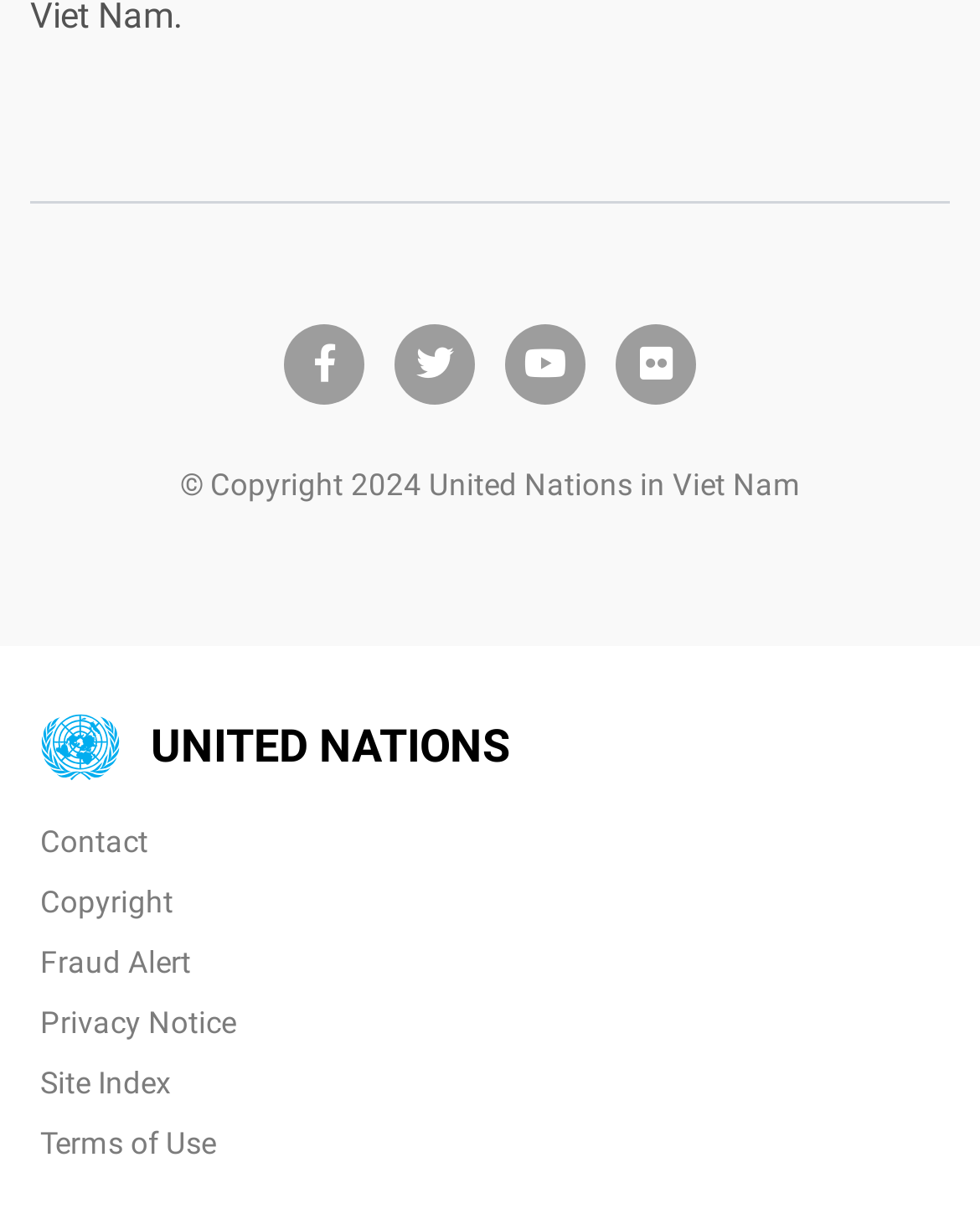Please find the bounding box coordinates of the clickable region needed to complete the following instruction: "check fraud alert". The bounding box coordinates must consist of four float numbers between 0 and 1, i.e., [left, top, right, bottom].

[0.041, 0.782, 0.195, 0.811]